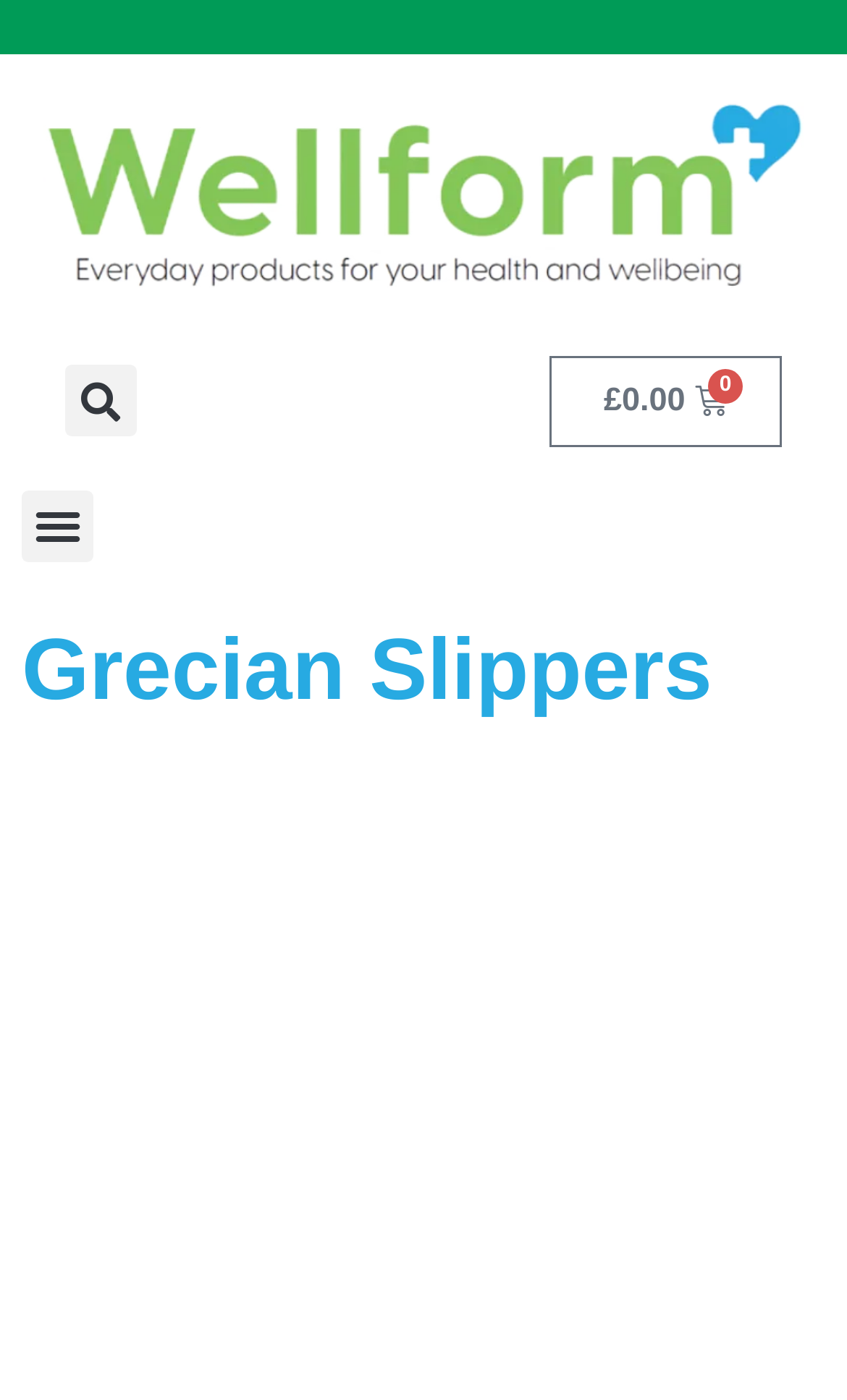Respond to the following question using a concise word or phrase: 
What type of product is featured on this webpage?

Grecian Slippers